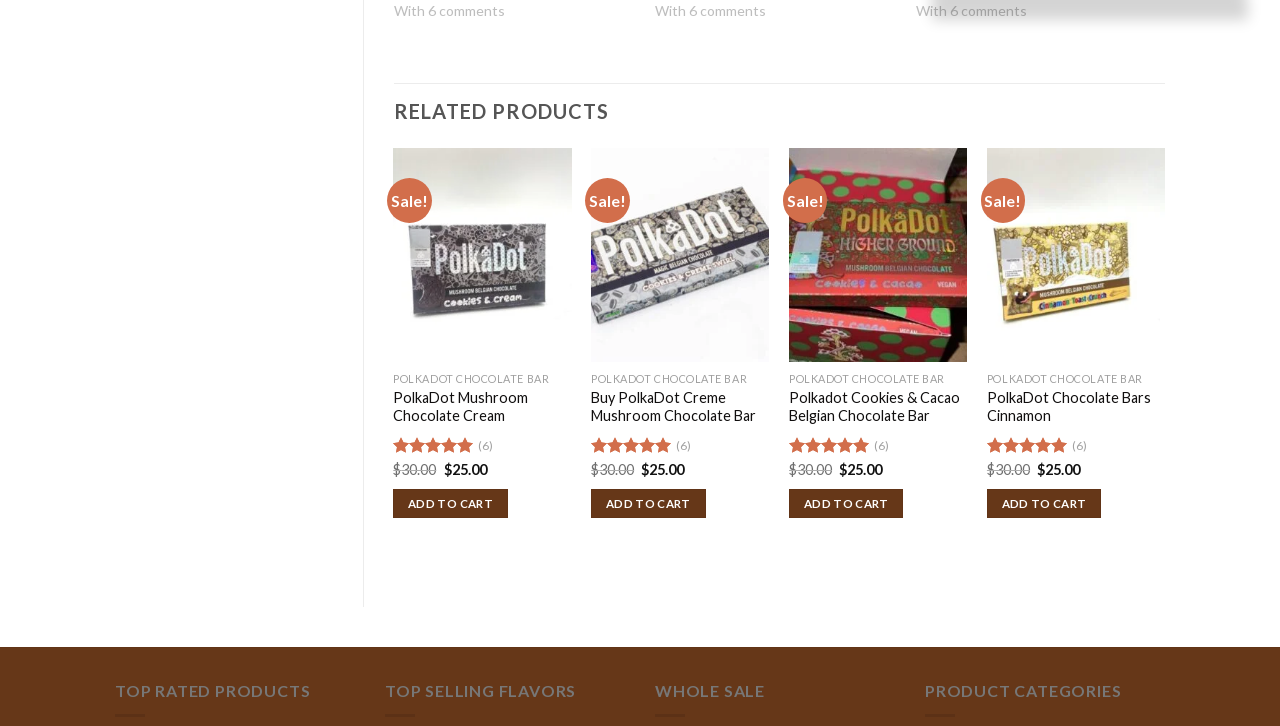Please identify the bounding box coordinates of the clickable region that I should interact with to perform the following instruction: "Go to previous page". The coordinates should be expressed as four float numbers between 0 and 1, i.e., [left, top, right, bottom].

[0.296, 0.201, 0.32, 0.792]